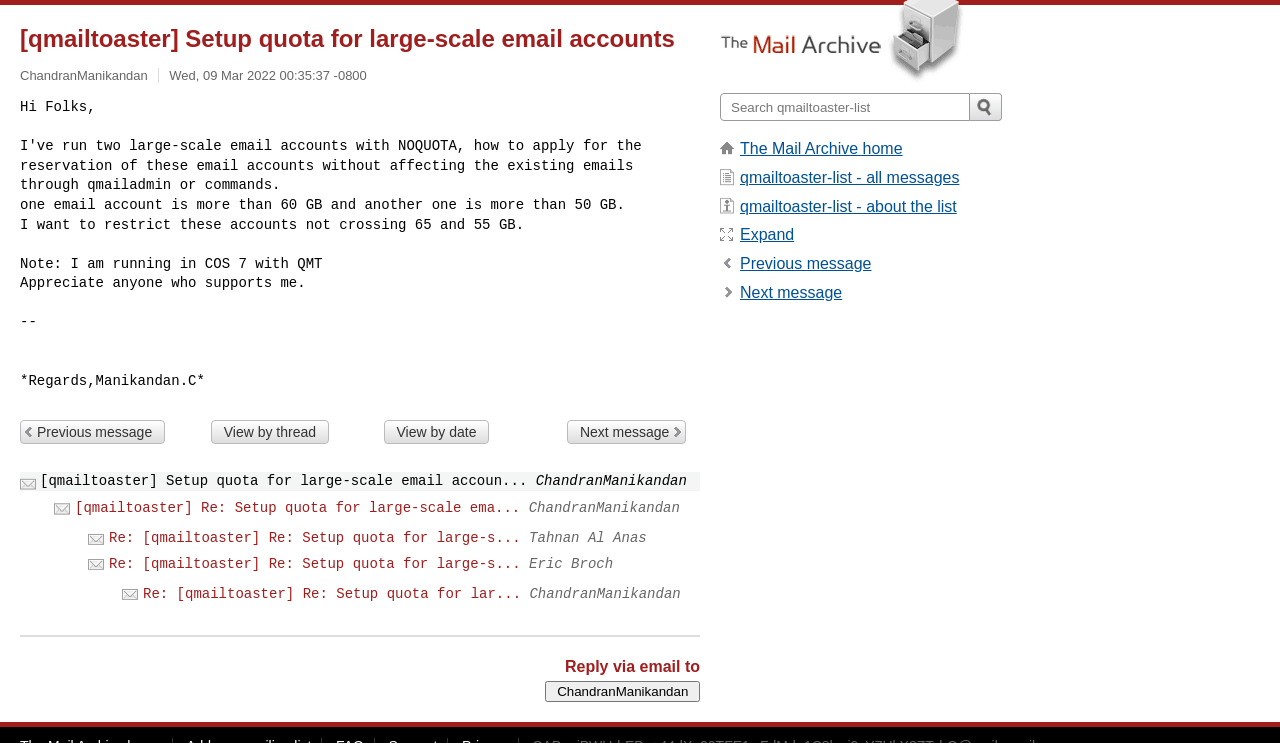Can you specify the bounding box coordinates for the region that should be clicked to fulfill this instruction: "View previous message".

[0.016, 0.565, 0.129, 0.597]